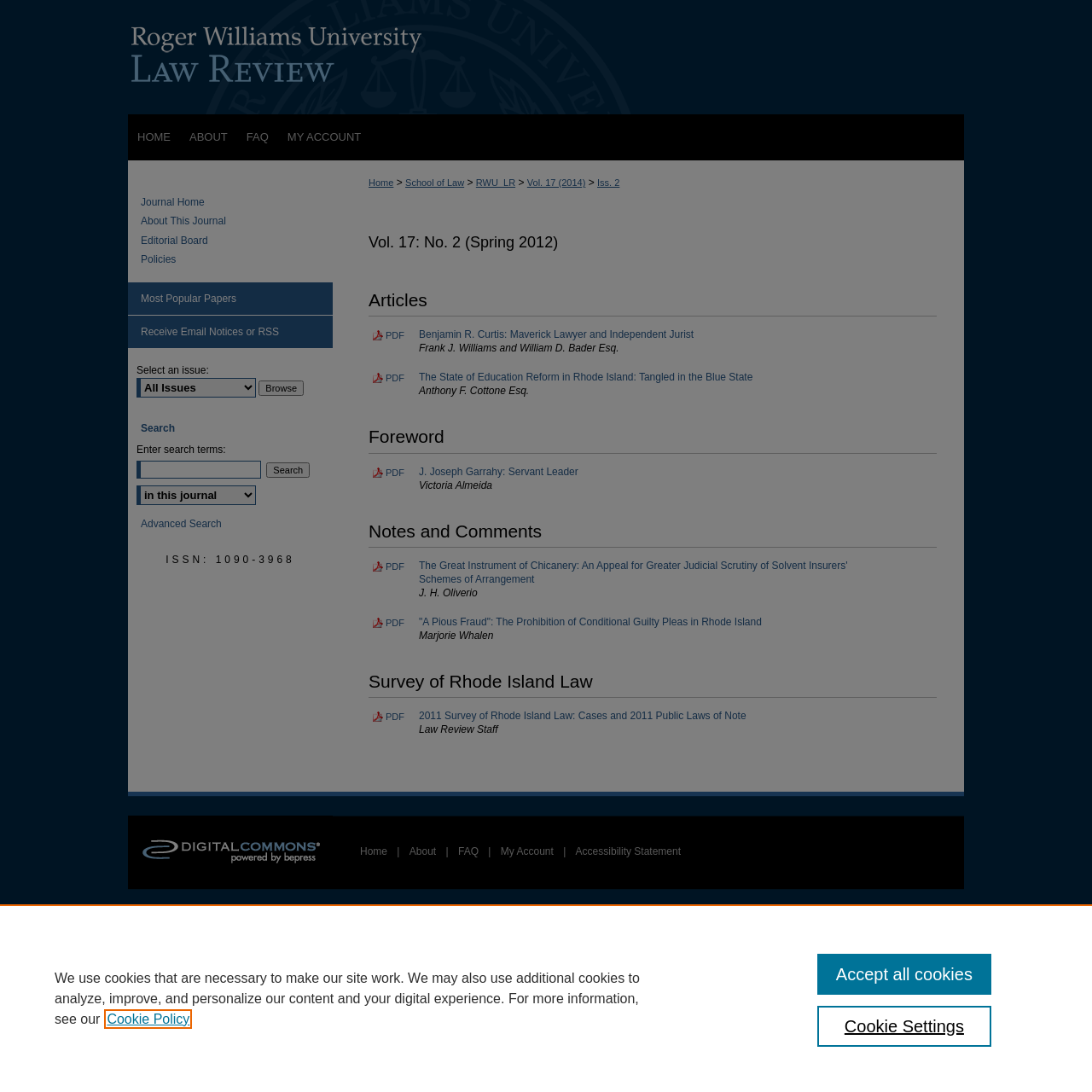Using the element description: "Most Popular Papers", determine the bounding box coordinates. The coordinates should be in the format [left, top, right, bottom], with values between 0 and 1.

[0.117, 0.258, 0.305, 0.289]